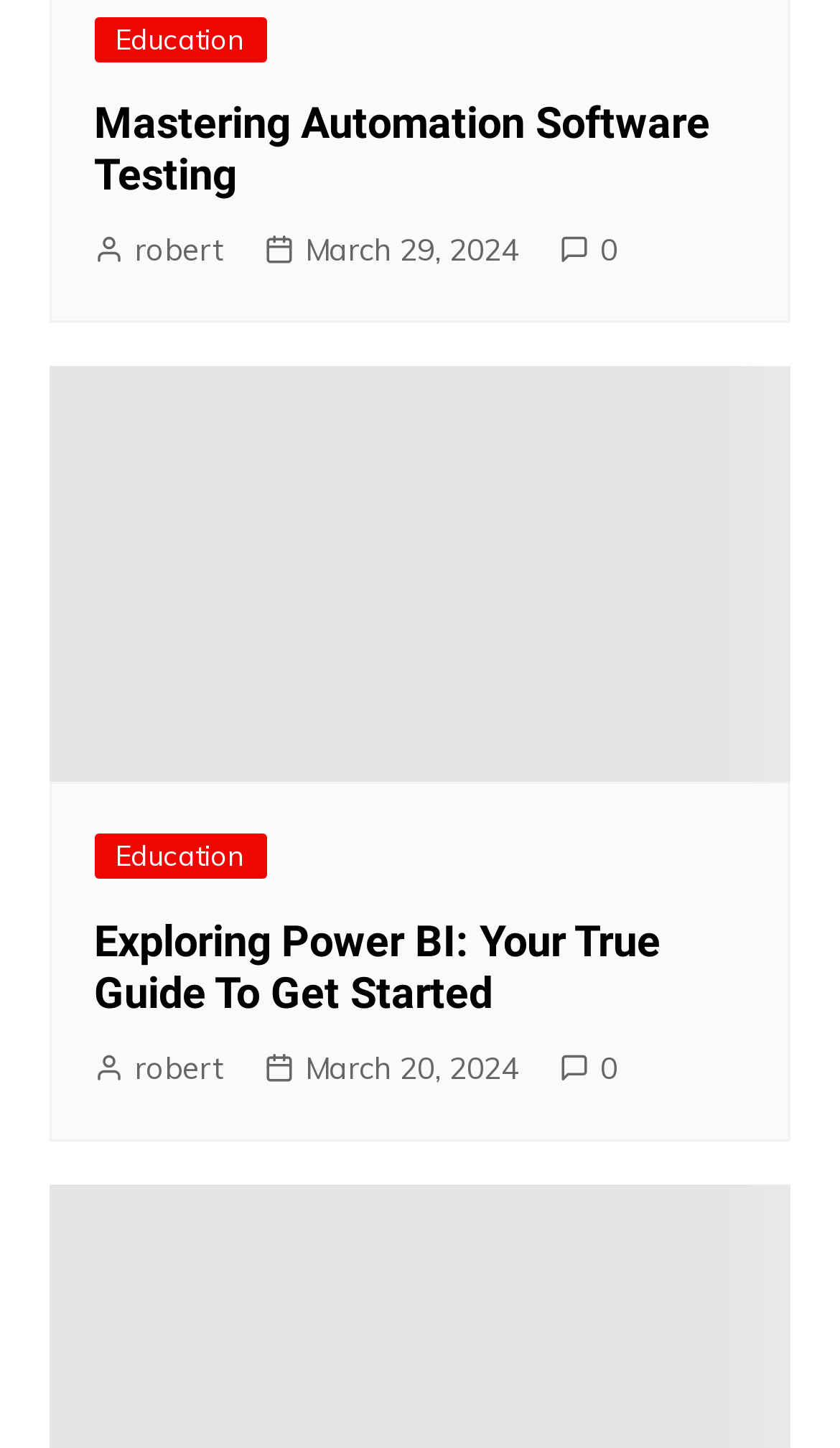Using the information in the image, could you please answer the following question in detail:
How many views does the first article have?

I looked for the view count near the title of the first article, 'Mastering Automation Software Testing', and found the text '0' which seems to be the view count.